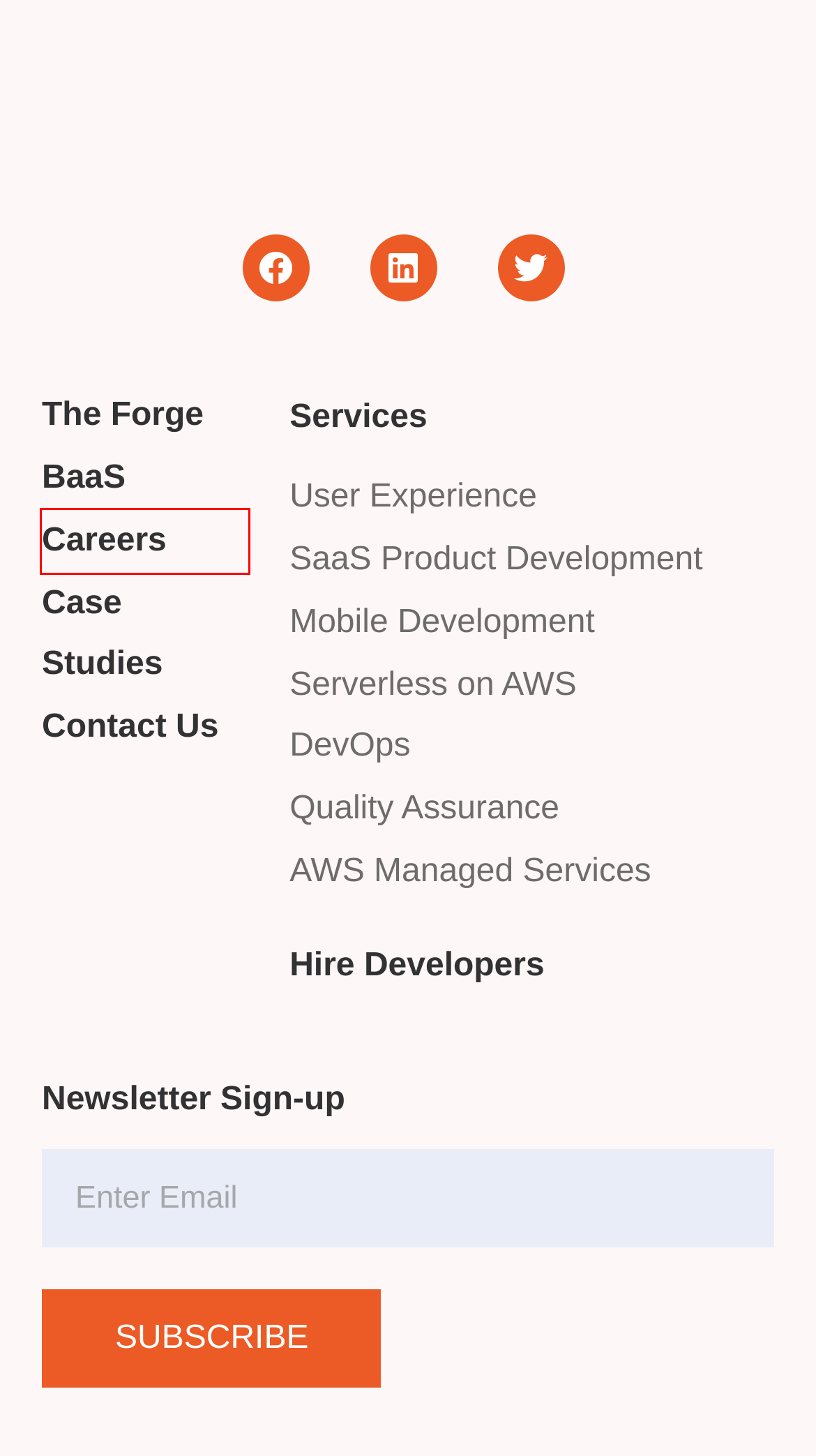You are provided with a screenshot of a webpage containing a red rectangle bounding box. Identify the webpage description that best matches the new webpage after the element in the bounding box is clicked. Here are the potential descriptions:
A. Build Career with Top AWS Service Provider | Forgeahead
B. Build as a Service (BaaS) | Software Product Development
C. Unlocking UI/UX Insights | Forgeahead Blog
D. Mobile App Development Services | Flutter | Forgeahead
E. AWS Serverless Development Company | AWS Lambda | Forgeahead
F. Forgeahead | AWS Premier Consulting Partner | Cloud Services
G. Hire Software Developers and Programmers | Forgeahead
H. Forgeahead | B2B and B2C SaaS Development Case Studies

A